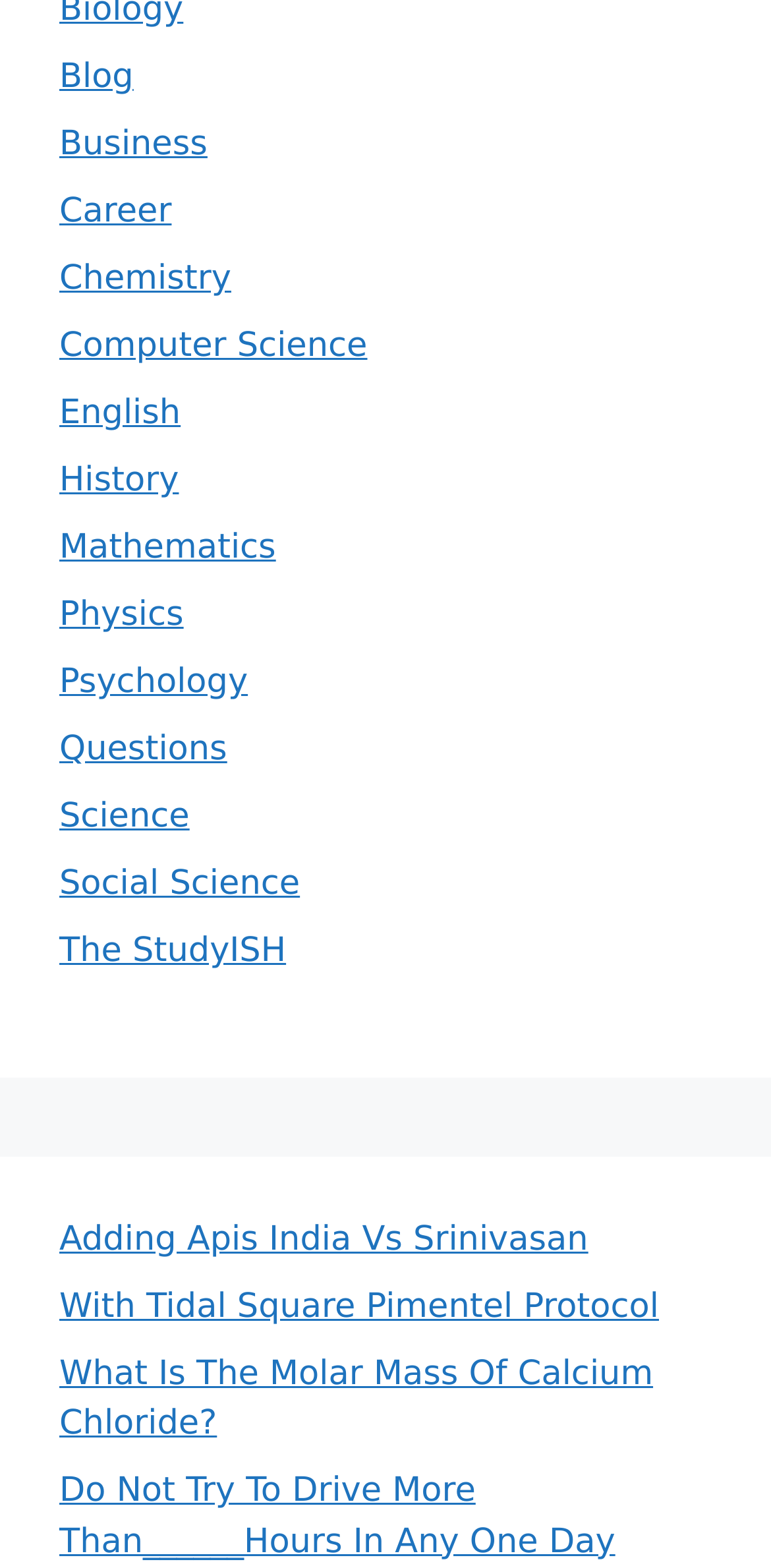What is the longest category name?
Look at the image and construct a detailed response to the question.

I compared the length of each category name in the top section of the webpage and found that the longest category name is Computer Science.